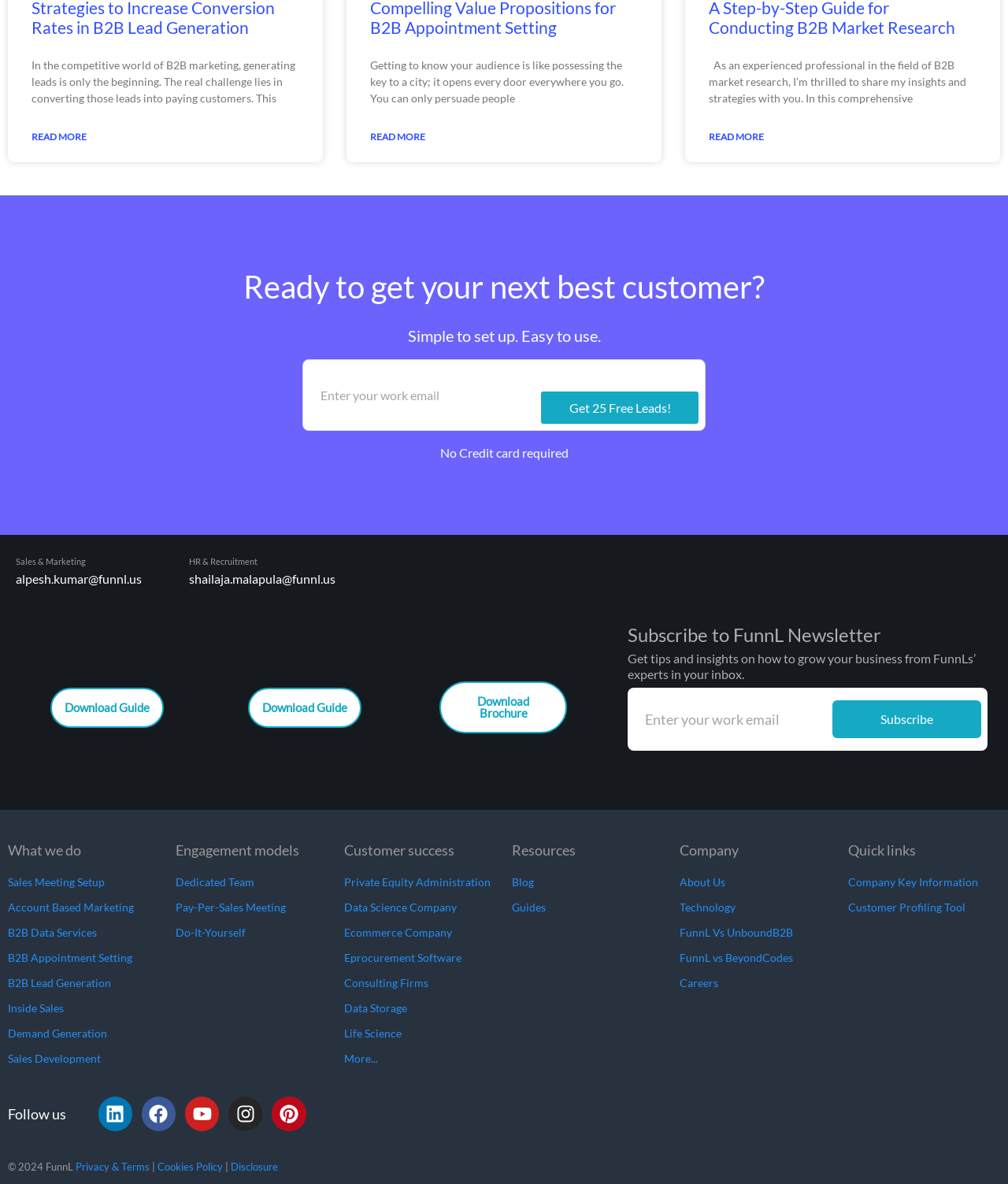Locate the bounding box coordinates of the element that needs to be clicked to carry out the instruction: "Download Guide for B2B Sales Enablement". The coordinates should be given as four float numbers ranging from 0 to 1, i.e., [left, top, right, bottom].

[0.016, 0.525, 0.197, 0.671]